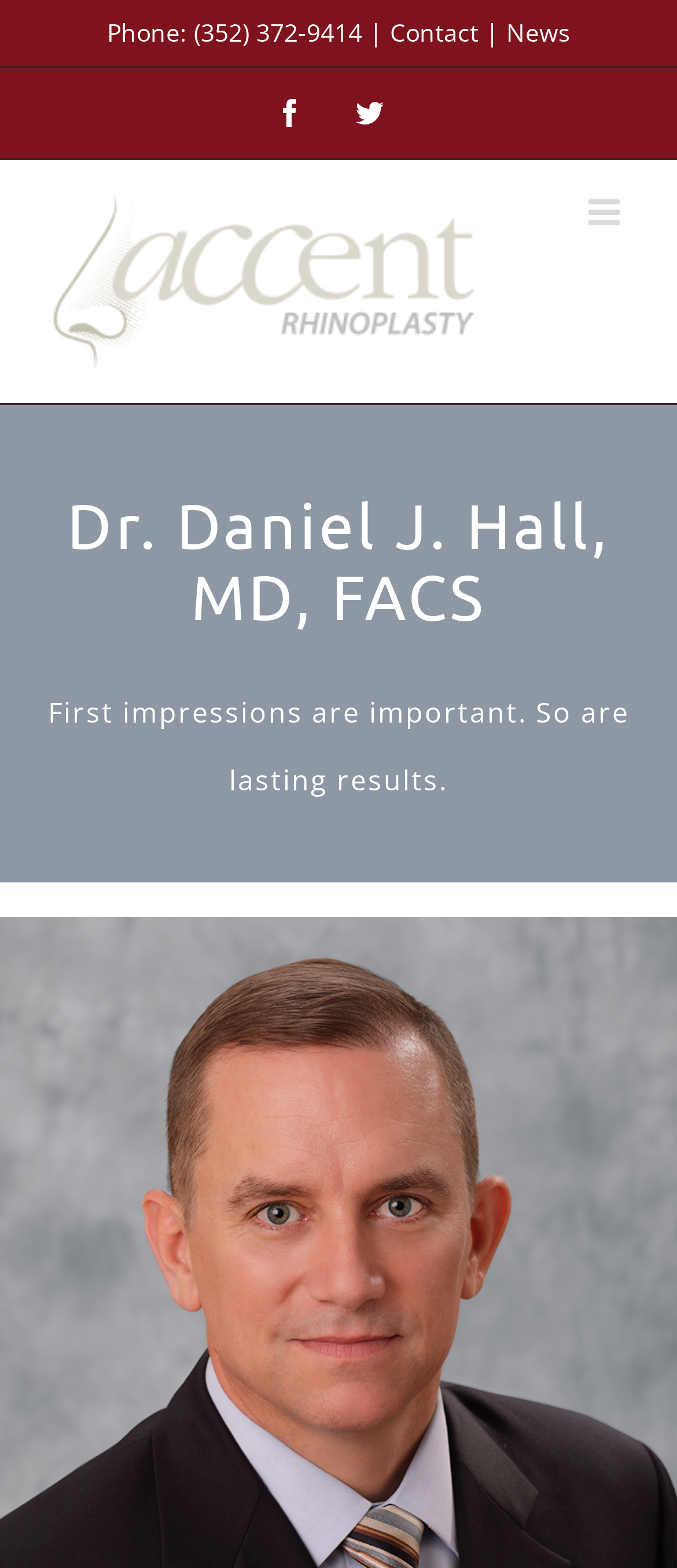Please predict the bounding box coordinates of the element's region where a click is necessary to complete the following instruction: "Contact Dr. Hall". The coordinates should be represented by four float numbers between 0 and 1, i.e., [left, top, right, bottom].

[0.576, 0.01, 0.706, 0.031]